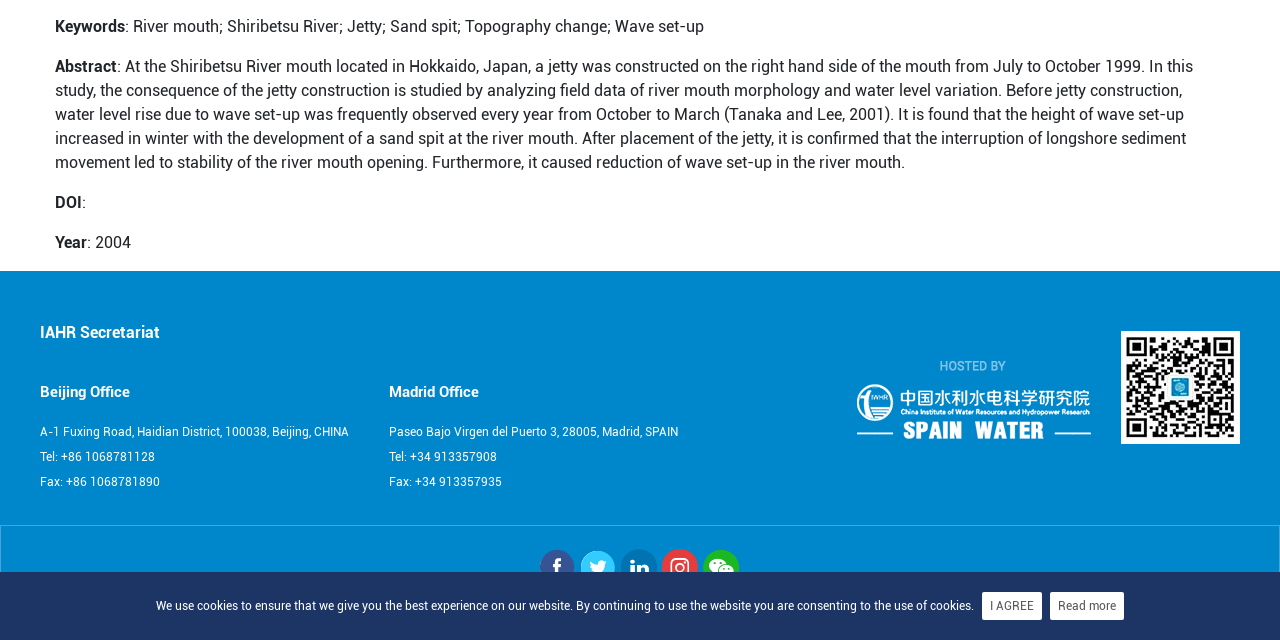Give the bounding box coordinates for the element described as: "I AGREE".

[0.767, 0.925, 0.814, 0.969]